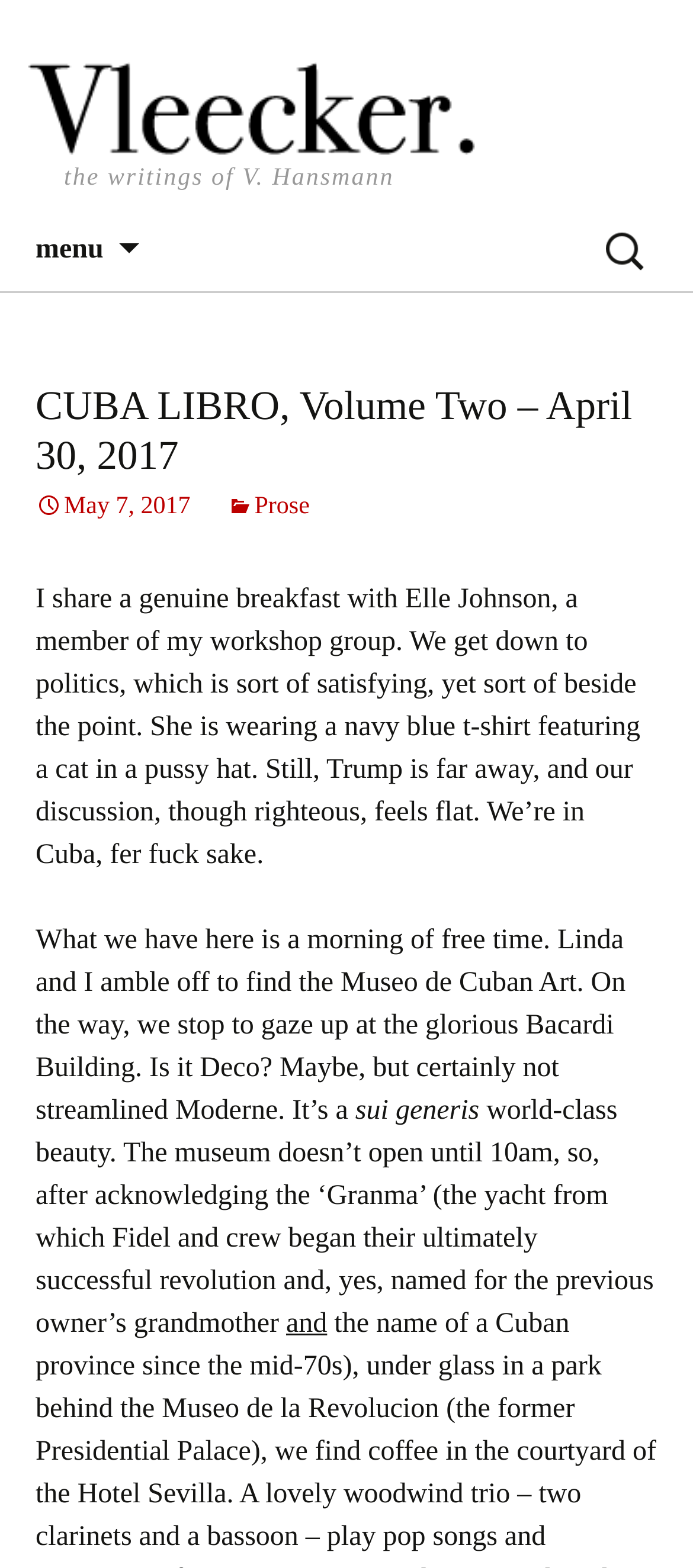Identify the bounding box for the UI element described as: "the writings of V. Hansmann". Ensure the coordinates are four float numbers between 0 and 1, formatted as [left, top, right, bottom].

[0.0, 0.0, 1.0, 0.135]